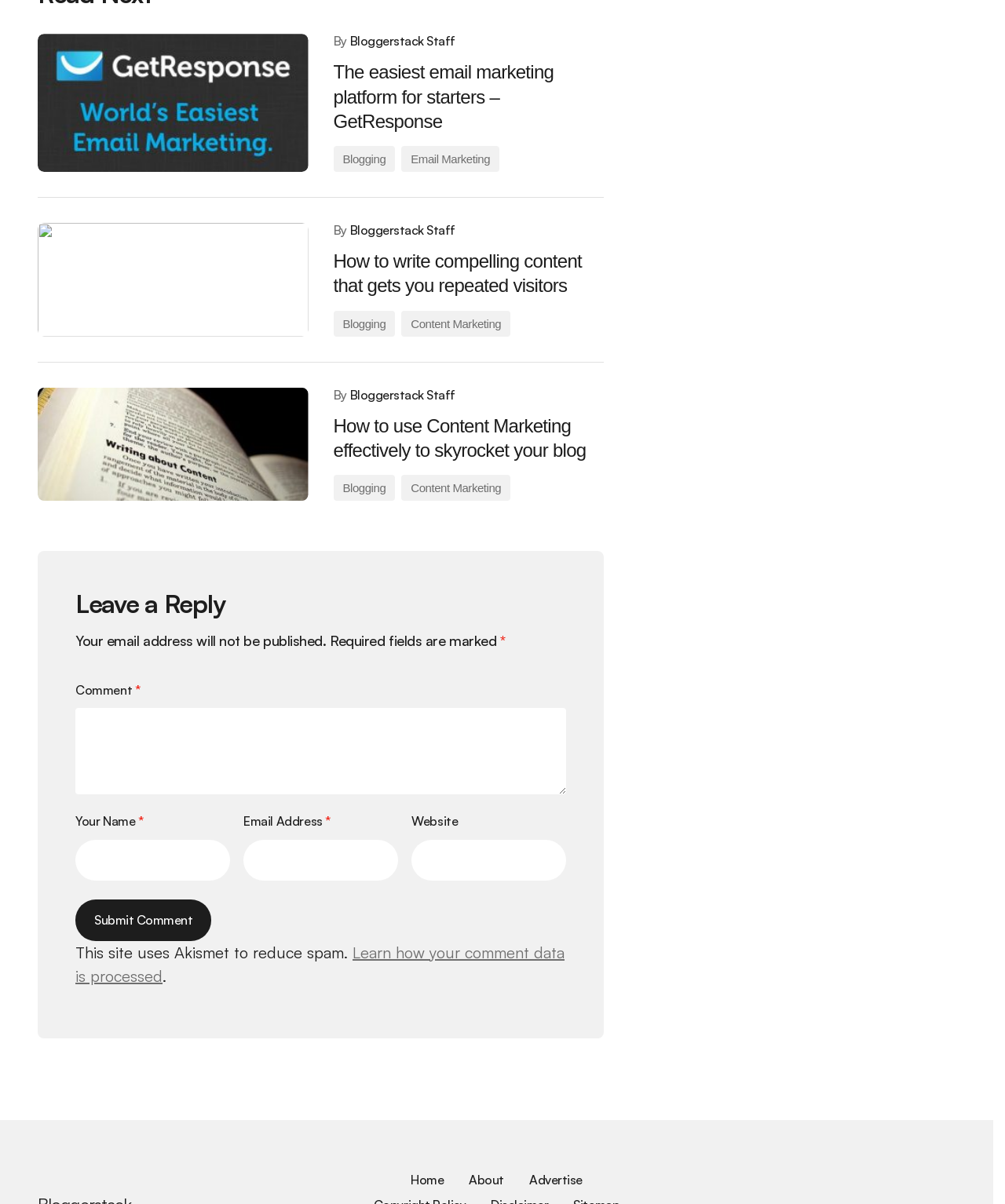Please identify the bounding box coordinates of the region to click in order to complete the given instruction: "Click on the link to learn about the easiest email marketing platform for starters". The coordinates should be four float numbers between 0 and 1, i.e., [left, top, right, bottom].

[0.038, 0.028, 0.307, 0.143]